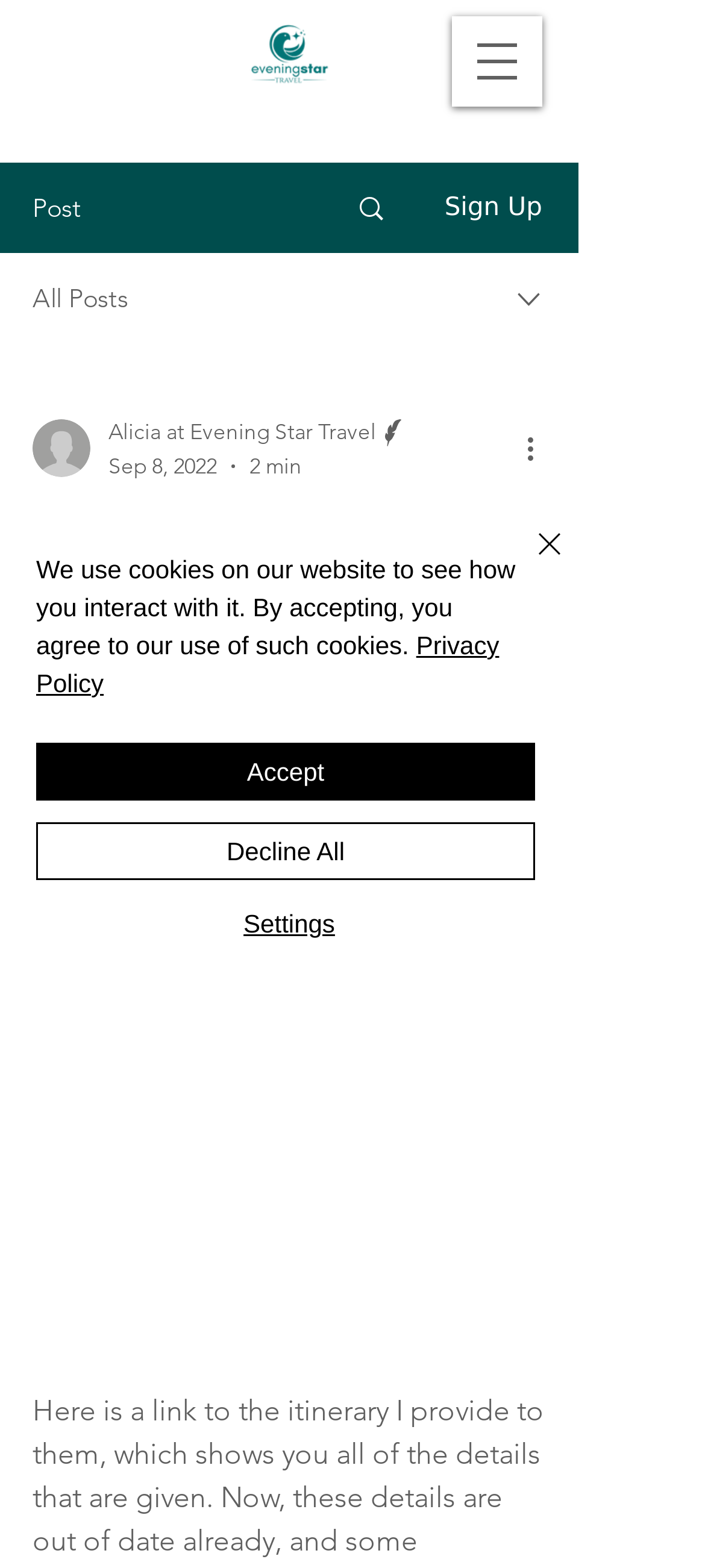What is the image above the post?
Look at the image and answer the question with a single word or phrase.

Writer's picture